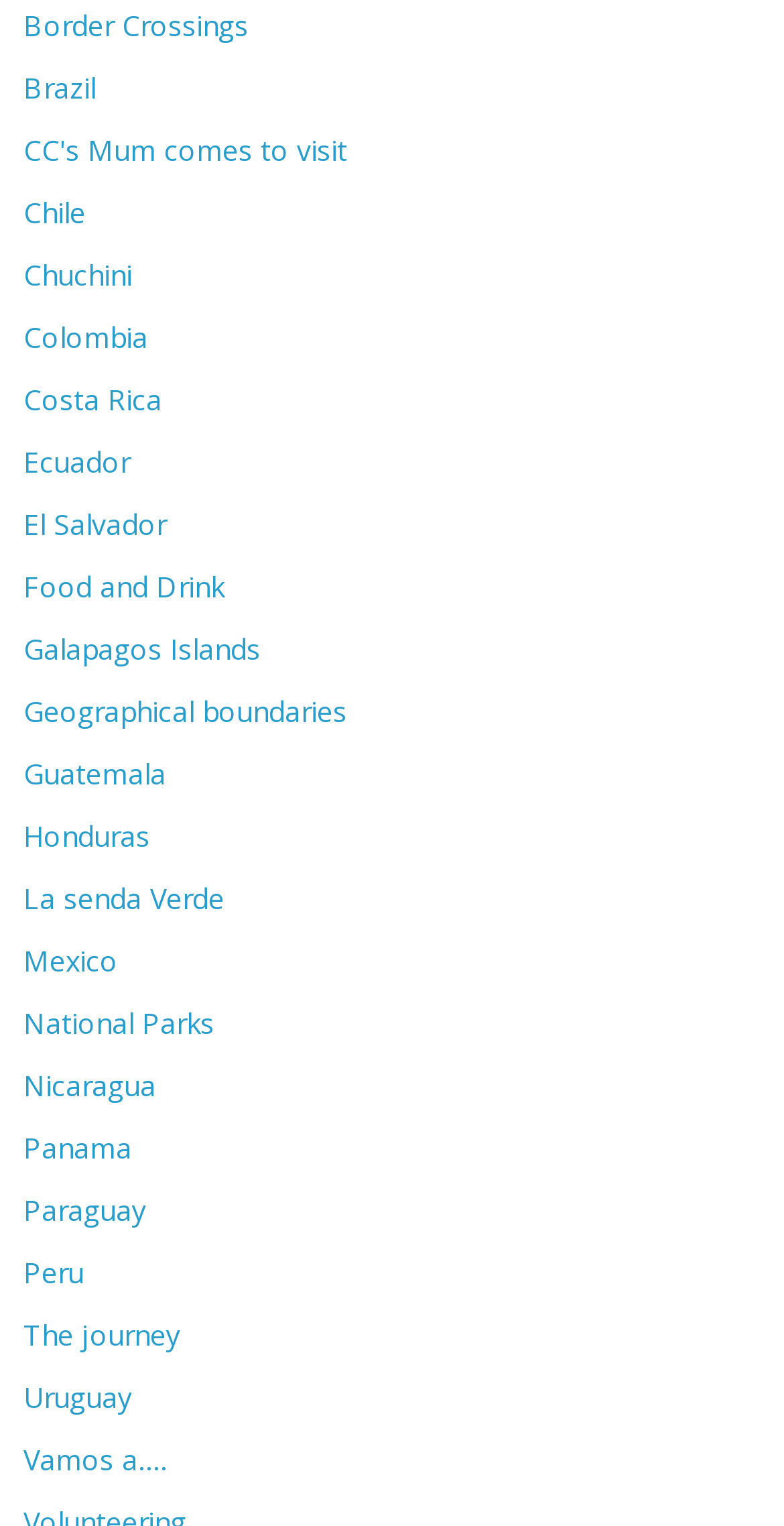From the element description Uruguay, predict the bounding box coordinates of the UI element. The coordinates must be specified in the format (top-left x, top-left y, bottom-right x, bottom-right y) and should be within the 0 to 1 range.

[0.03, 0.903, 0.168, 0.928]